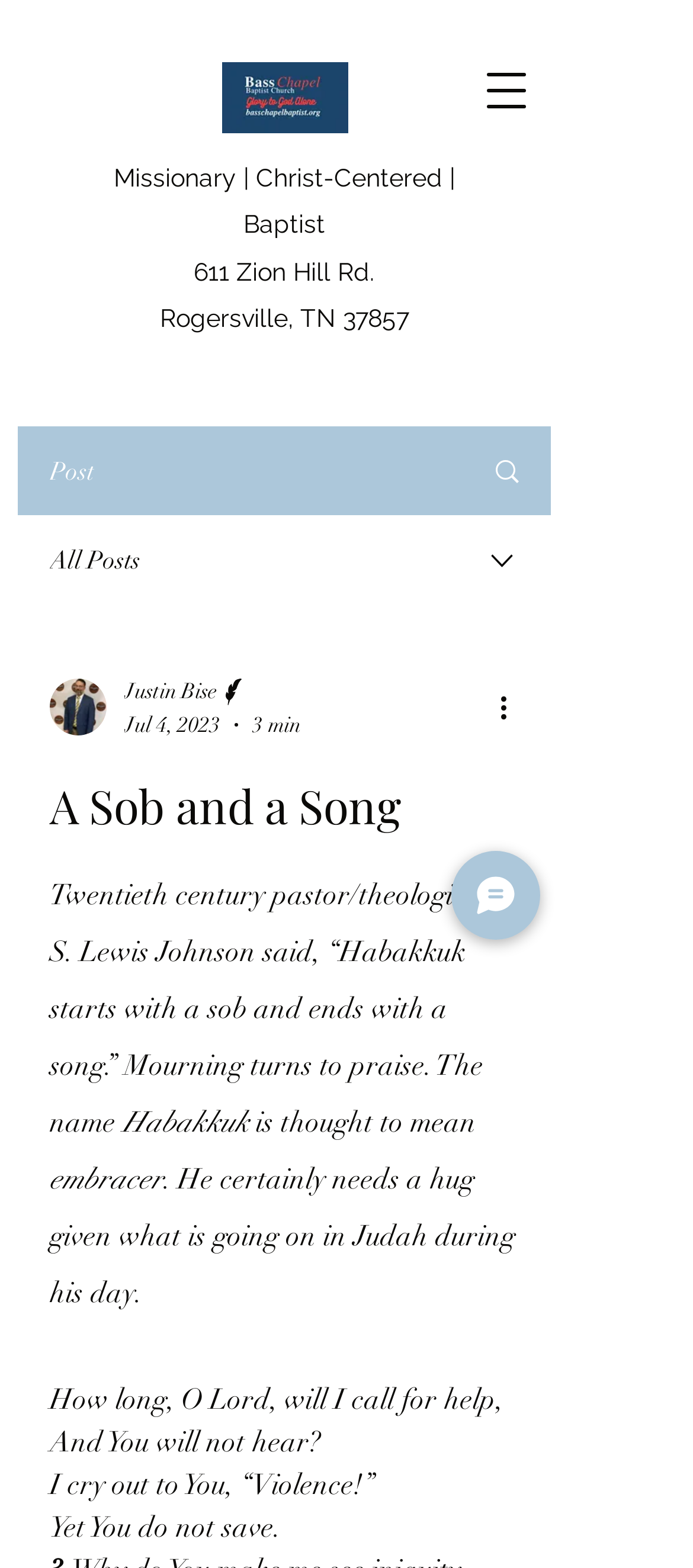What is the theme of the article?
Please give a detailed answer to the question using the information shown in the image.

I found the theme by looking at the static text elements with IDs 525, 530, and 533, which contain a quote and discussion about Habakkuk. The article appears to be an expository or devotional piece about the book of Habakkuk.